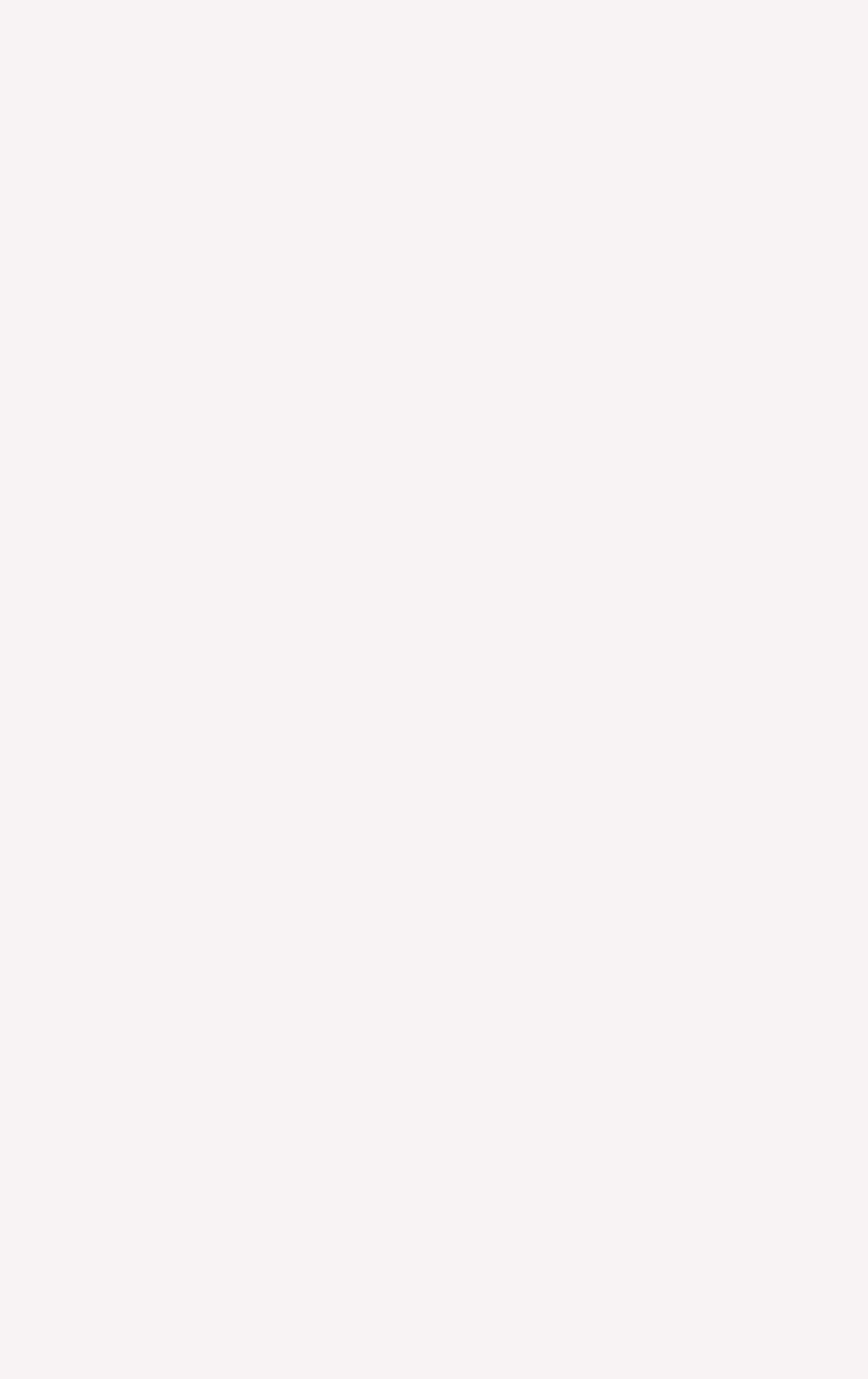Identify the bounding box coordinates of the section to be clicked to complete the task described by the following instruction: "View June 2022". The coordinates should be four float numbers between 0 and 1, formatted as [left, top, right, bottom].

[0.217, 0.715, 0.415, 0.747]